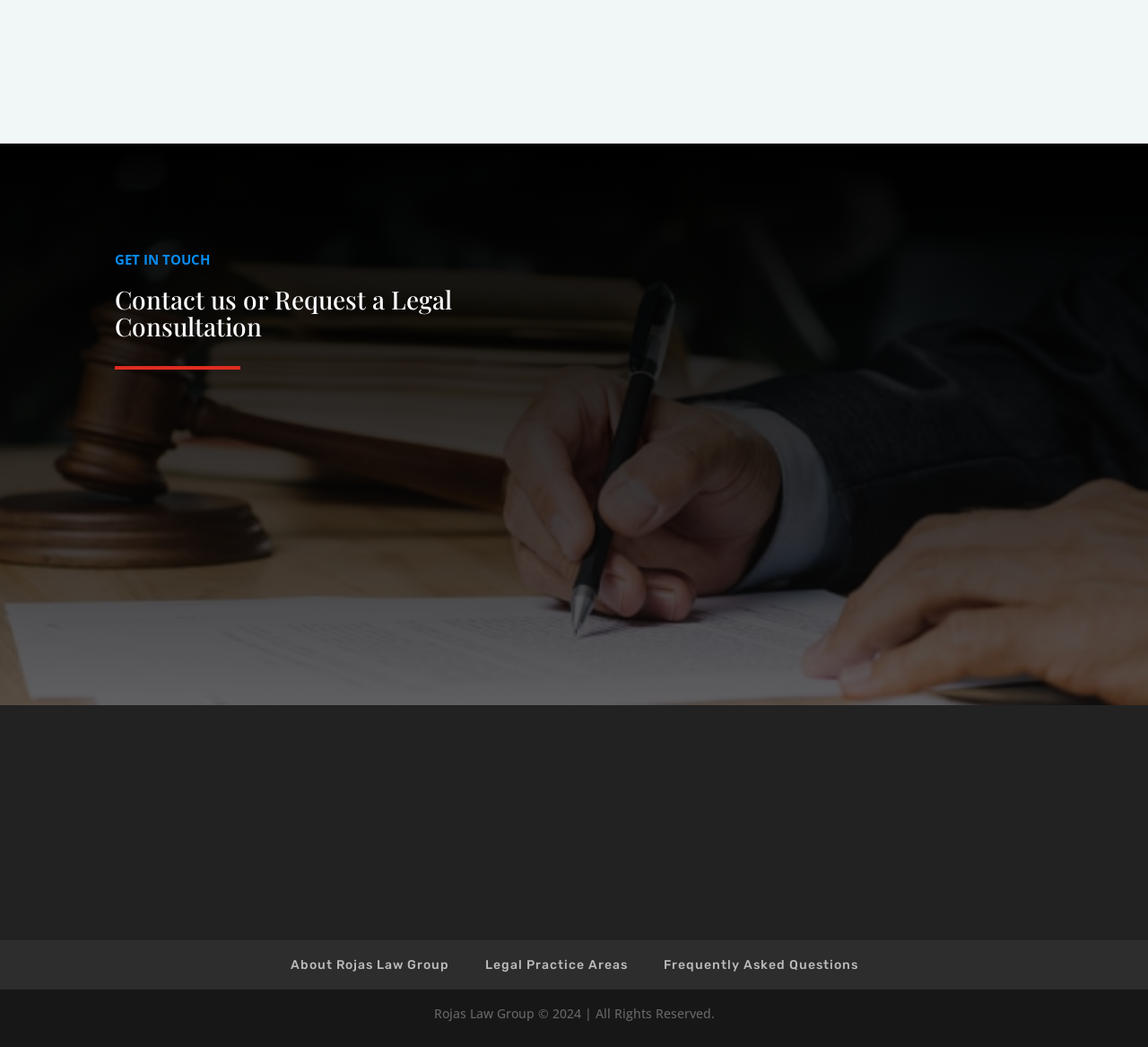Answer the question below using just one word or a short phrase: 
What is the phone number to contact Rojas Law Group?

(813) 879-2223